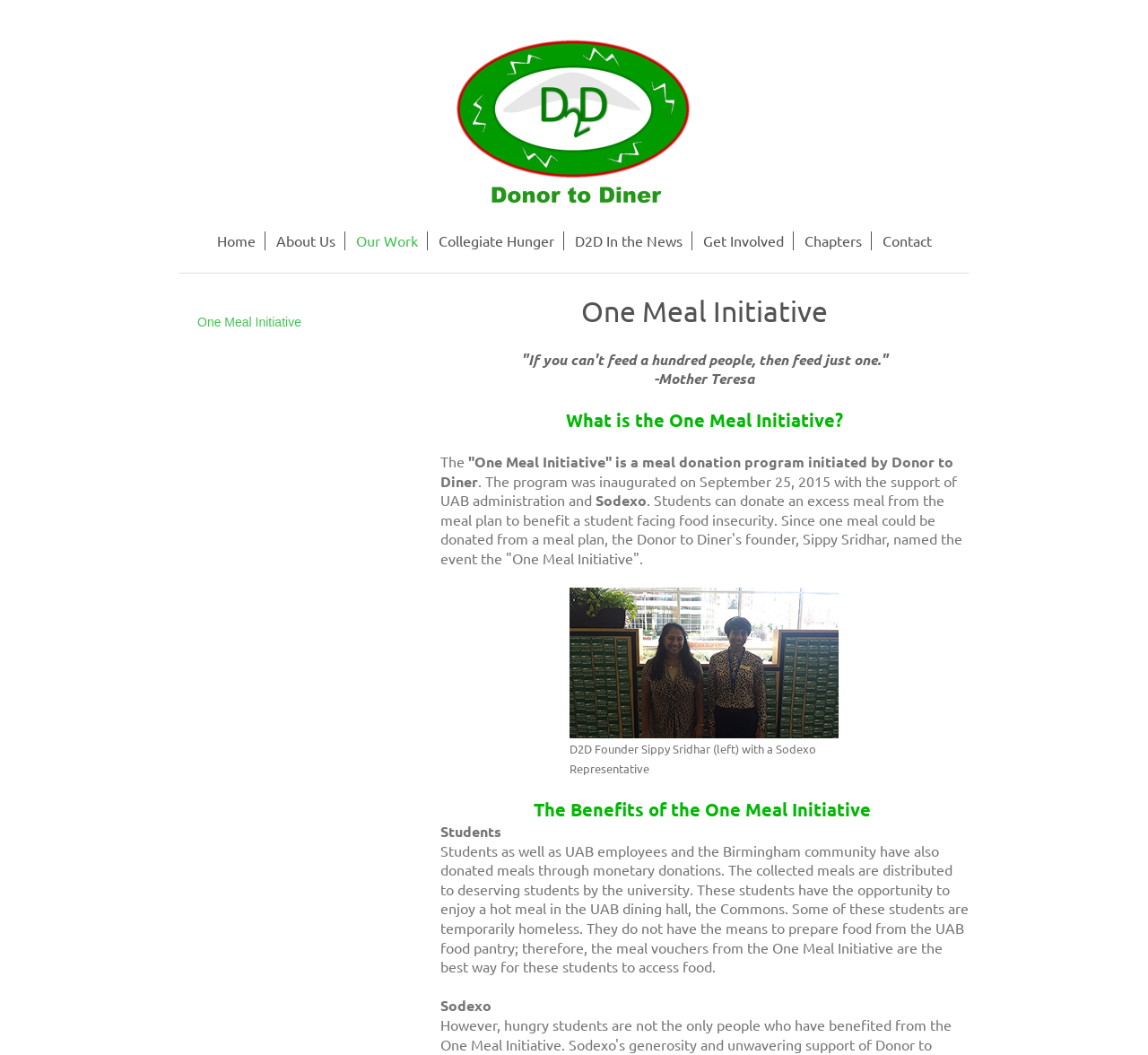Identify the bounding box coordinates of the clickable section necessary to follow the following instruction: "Get Involved with Donor to Diner". The coordinates should be presented as four float numbers from 0 to 1, i.e., [left, top, right, bottom].

[0.604, 0.219, 0.691, 0.237]